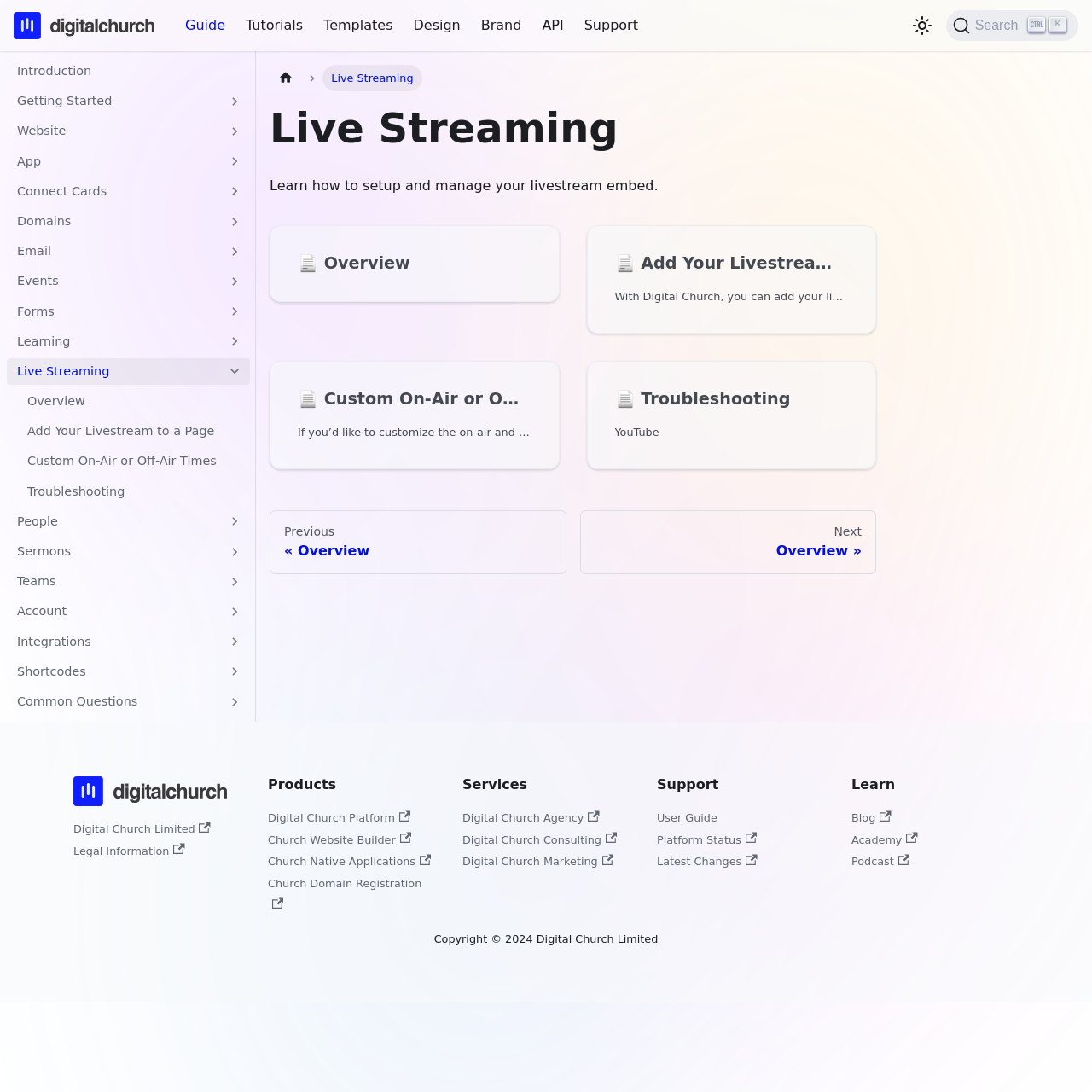Provide the bounding box coordinates for the UI element described in this sentence: "Introduction". The coordinates should be four float values between 0 and 1, i.e., [left, top, right, bottom].

[0.006, 0.053, 0.229, 0.077]